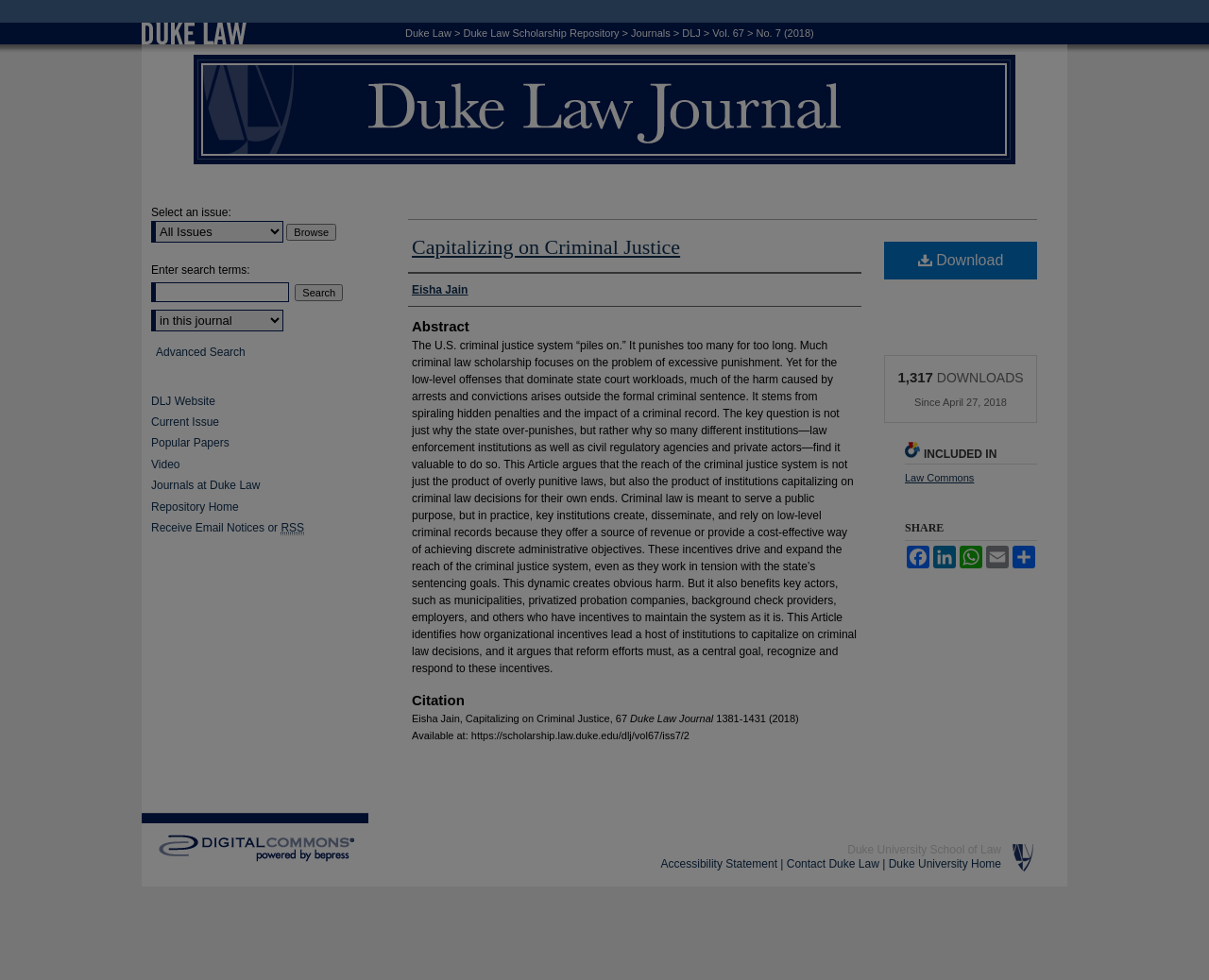Please give the bounding box coordinates of the area that should be clicked to fulfill the following instruction: "Check the tags". The coordinates should be in the format of four float numbers from 0 to 1, i.e., [left, top, right, bottom].

None